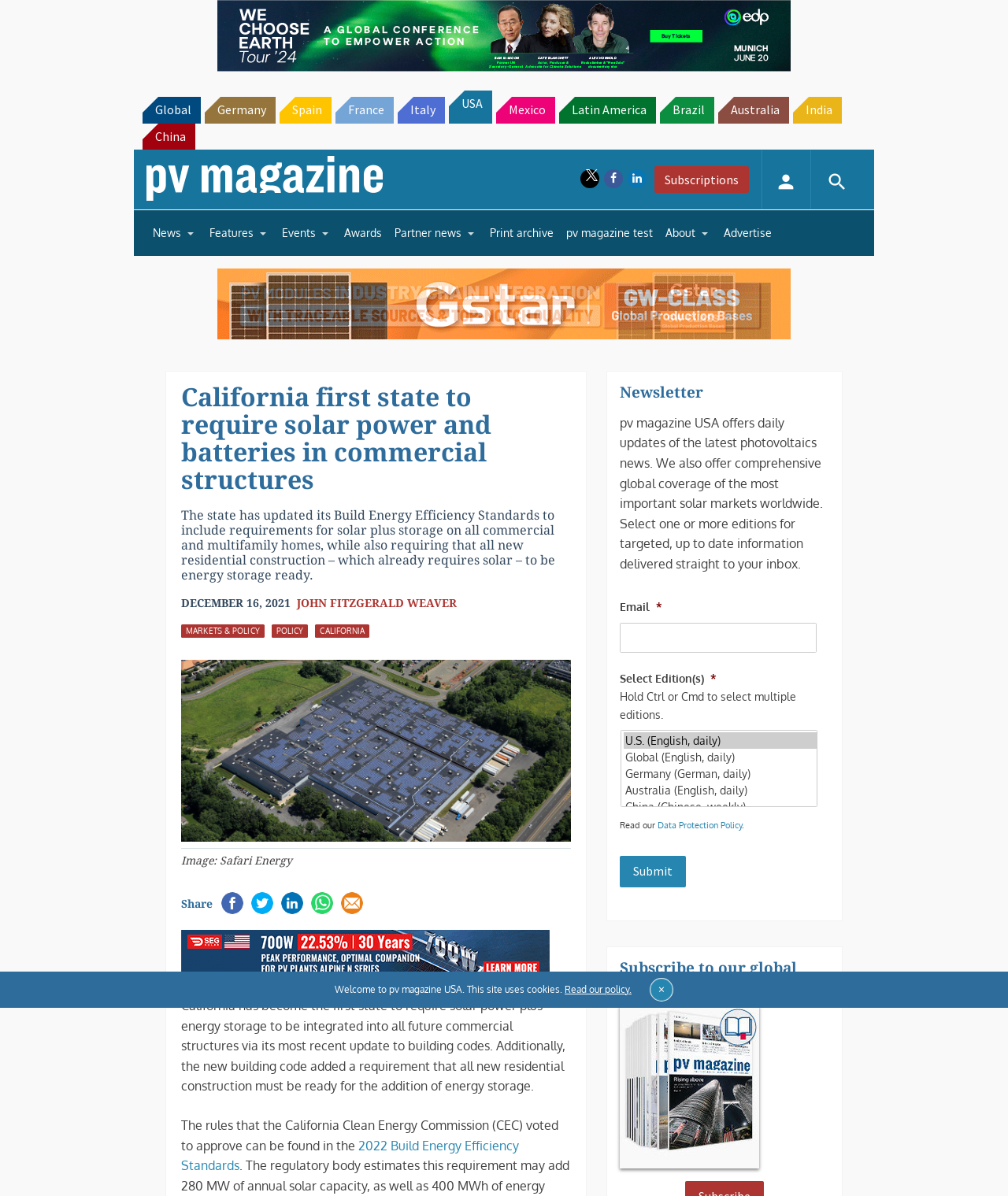Observe the image and answer the following question in detail: What is the purpose of the 2022 Build Energy Efficiency Standards?

The answer can be inferred from the text 'The rules that the California Clean Energy Commission (CEC) voted to approve can be found in the 2022 Build Energy Efficiency Standards' and the context of the webpage which discusses the new building codes requiring solar power and energy storage in commercial structures.